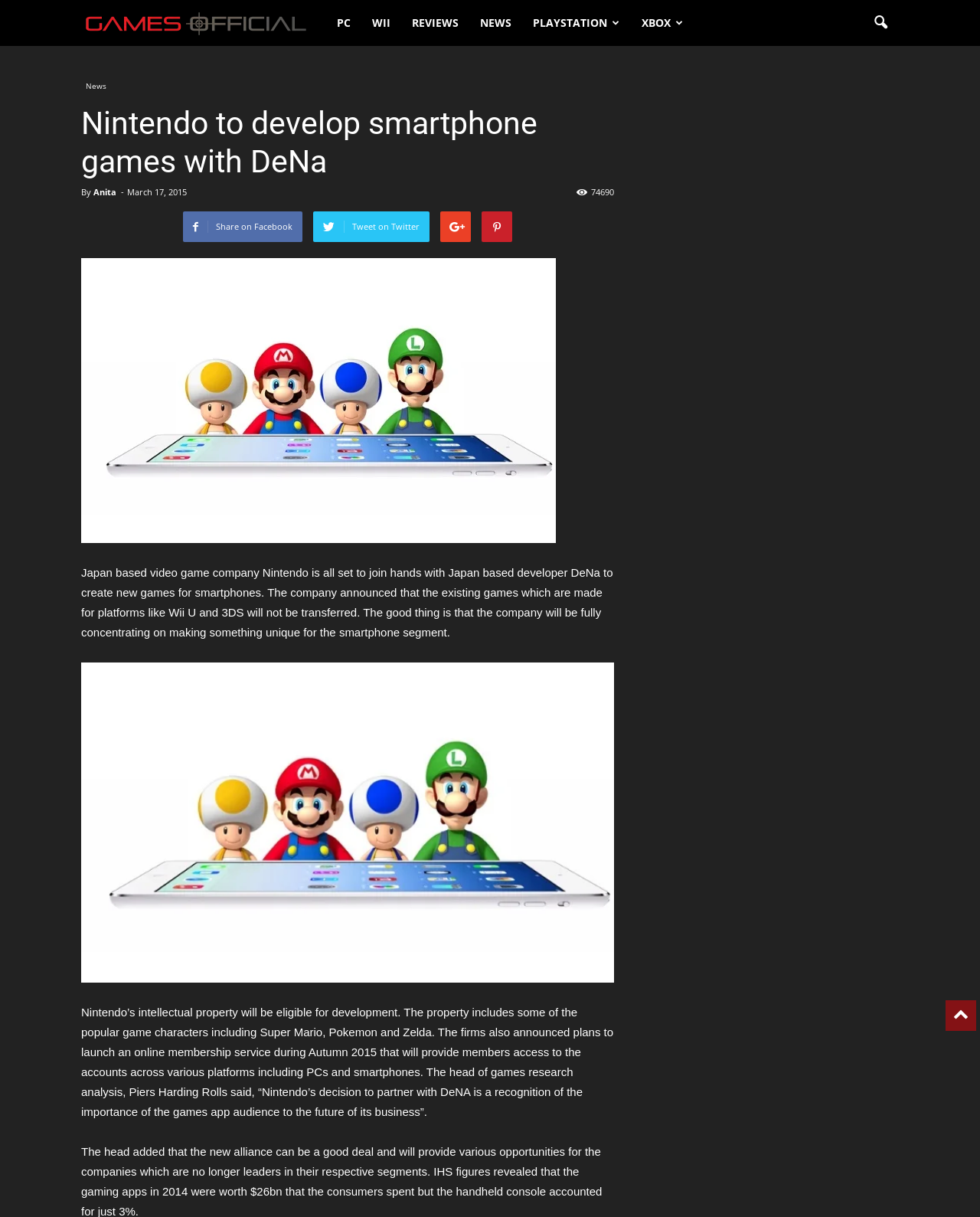Please determine the bounding box coordinates of the clickable area required to carry out the following instruction: "Click on nintemdo mobile games". The coordinates must be four float numbers between 0 and 1, represented as [left, top, right, bottom].

[0.083, 0.544, 0.627, 0.807]